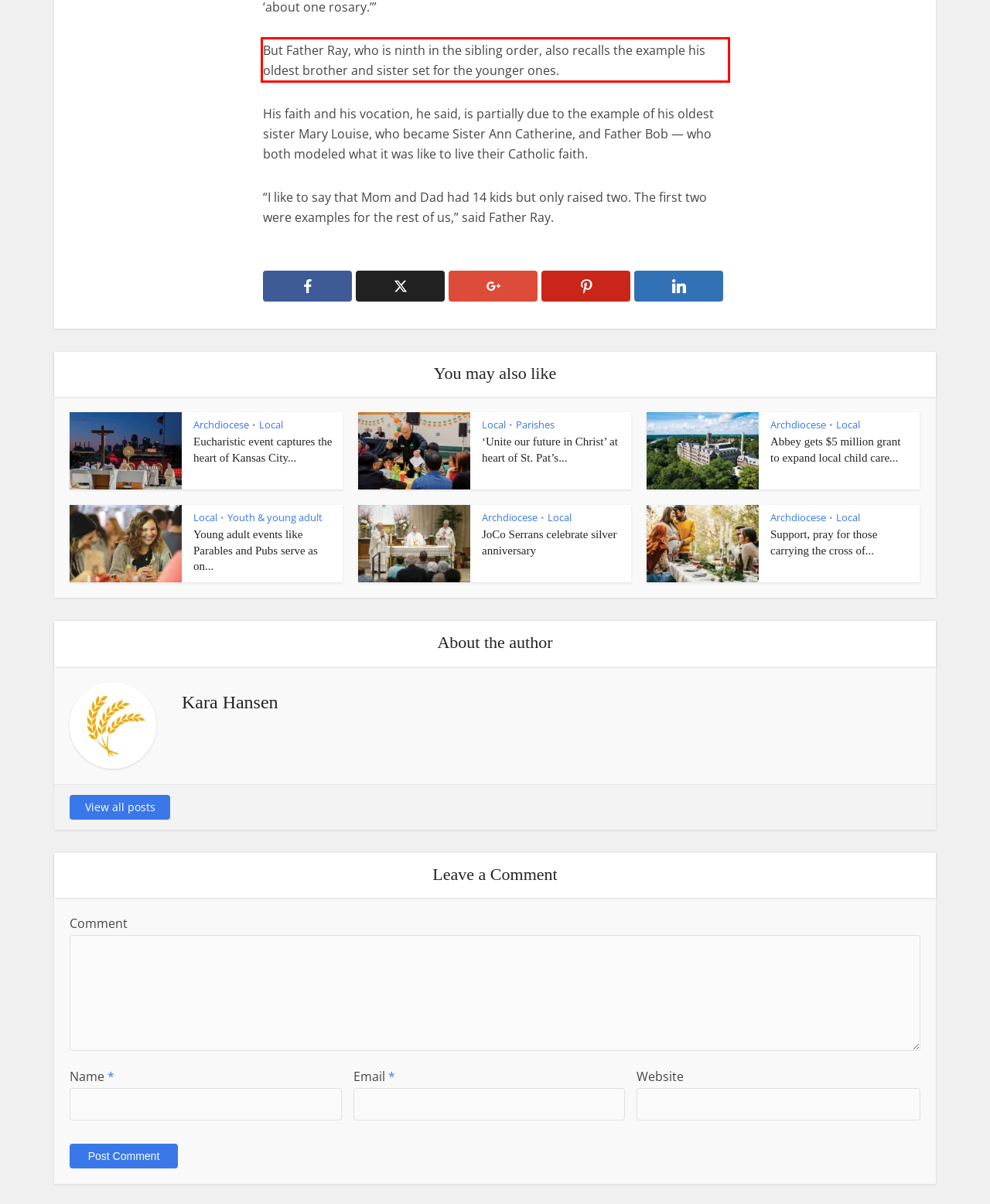You have a webpage screenshot with a red rectangle surrounding a UI element. Extract the text content from within this red bounding box.

But Father Ray, who is ninth in the sibling order, also recalls the example his oldest brother and sister set for the younger ones.